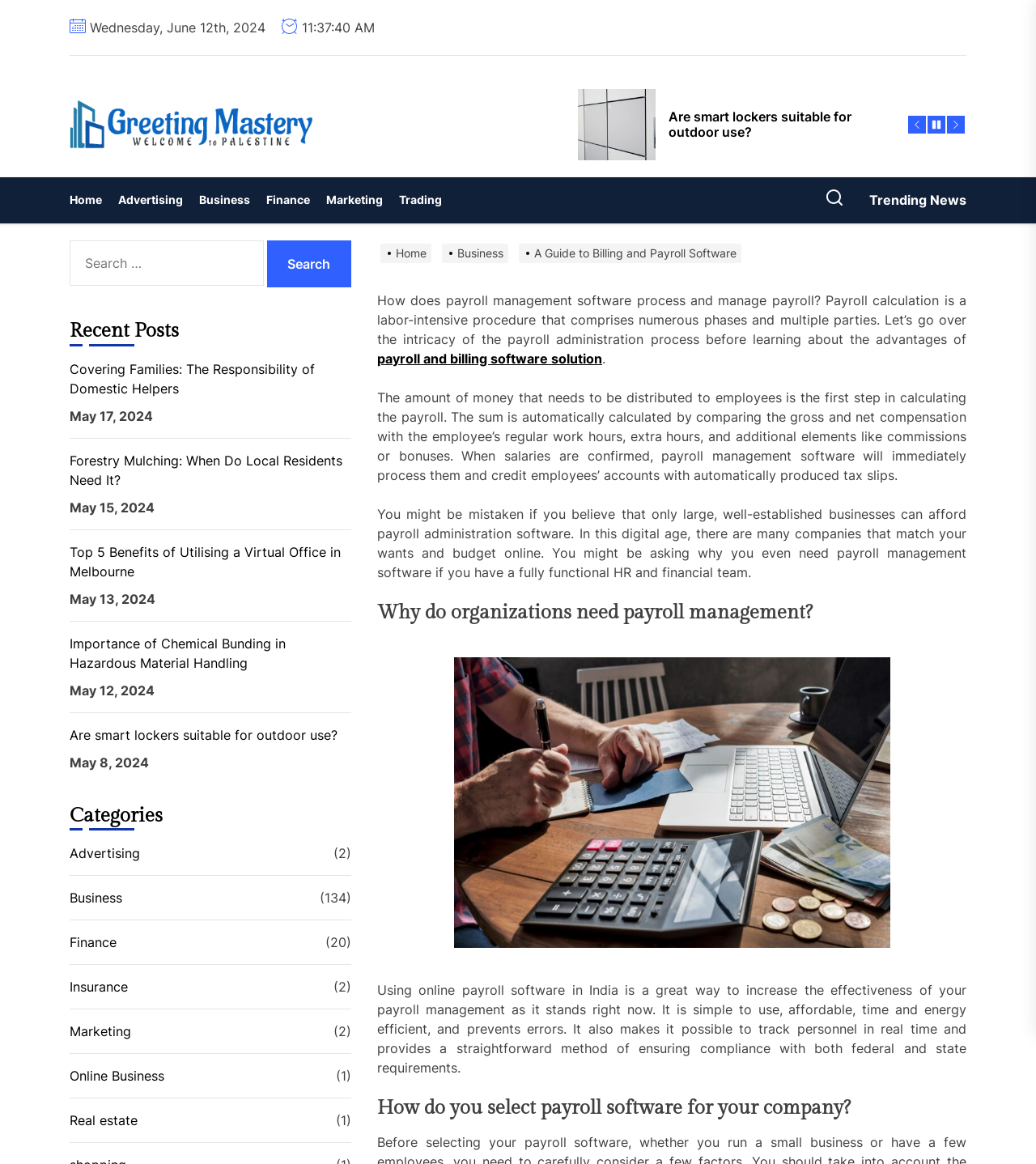What is the date displayed on the webpage?
Use the screenshot to answer the question with a single word or phrase.

Wednesday, June 12th, 2024